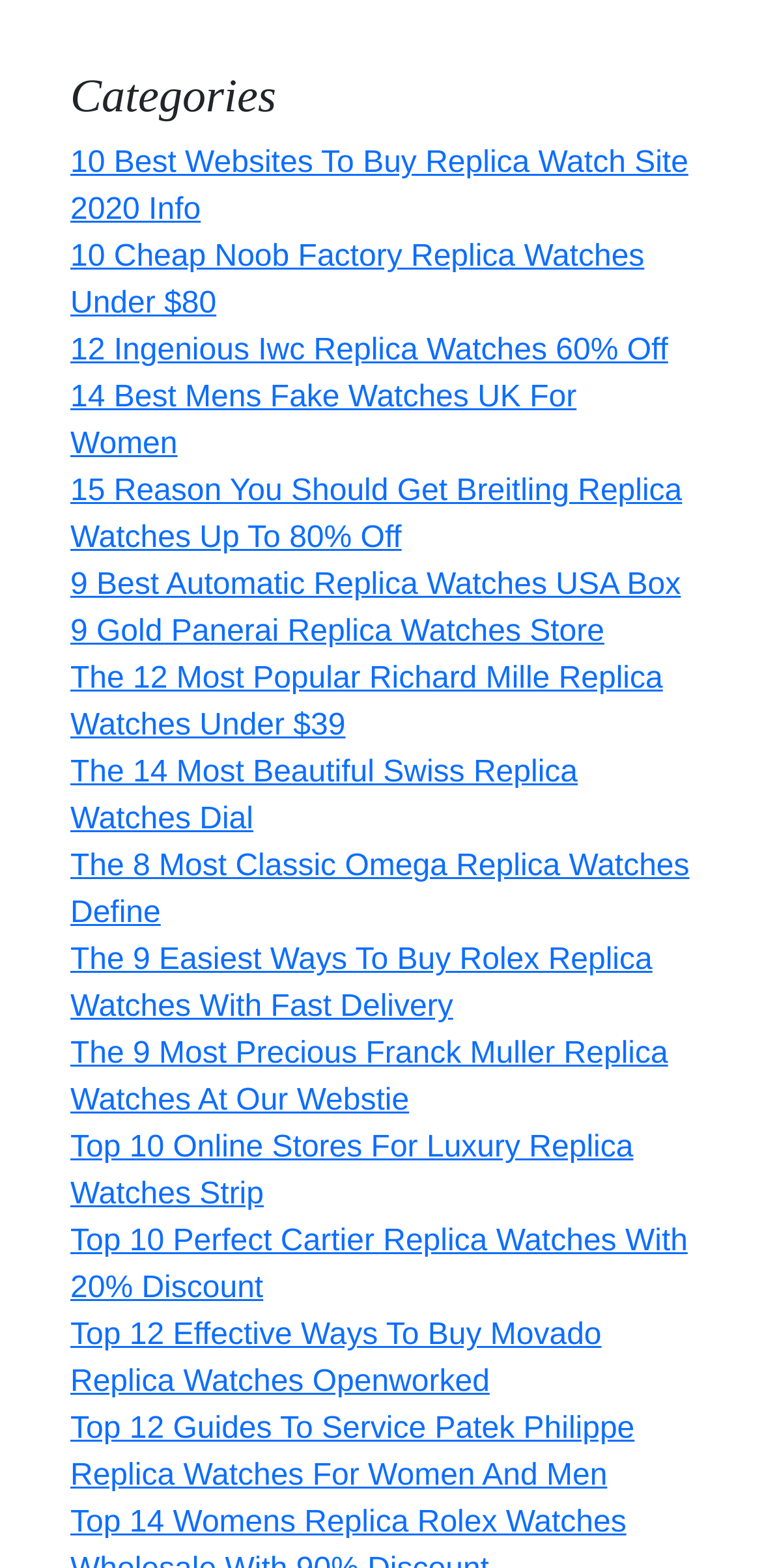Please provide a brief answer to the following inquiry using a single word or phrase:
How many links are on this webpage?

19